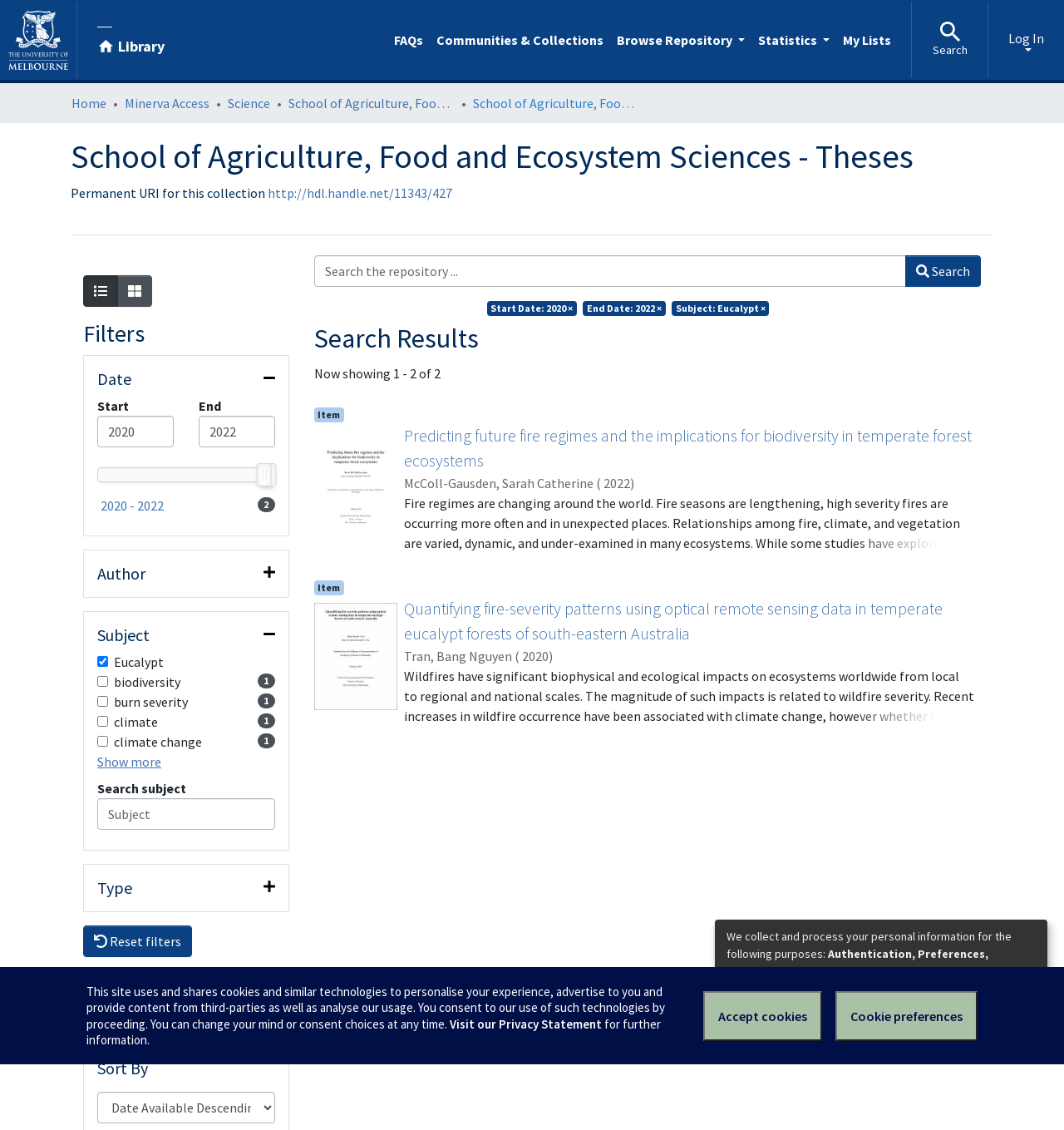Bounding box coordinates must be specified in the format (top-left x, top-left y, bottom-right x, bottom-right y). All values should be floating point numbers between 0 and 1. What are the bounding box coordinates of the UI element described as: Show more

[0.091, 0.665, 0.152, 0.683]